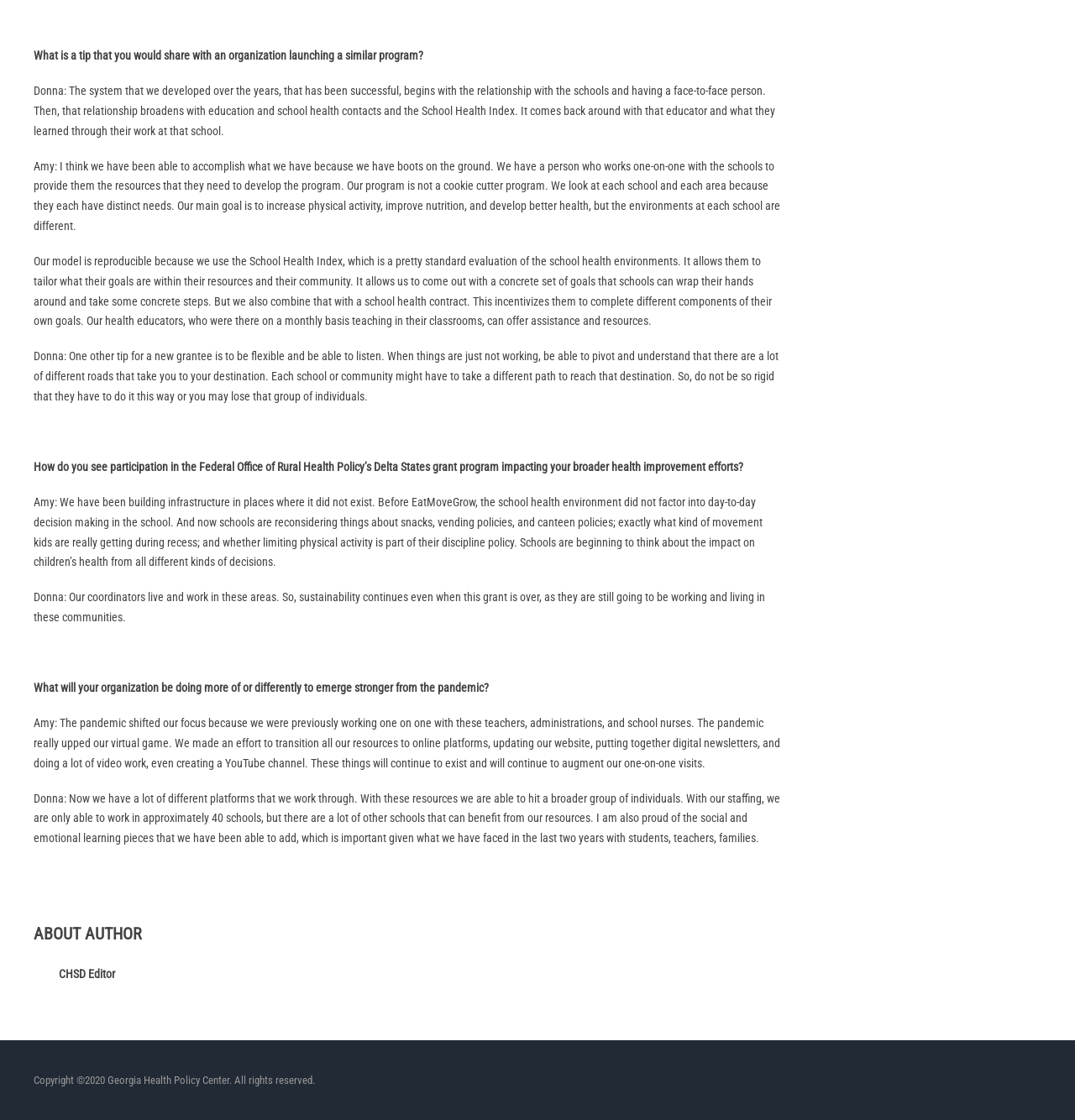Using the element description: "CHSD Editor", determine the bounding box coordinates for the specified UI element. The coordinates should be four float numbers between 0 and 1, [left, top, right, bottom].

[0.055, 0.865, 0.107, 0.876]